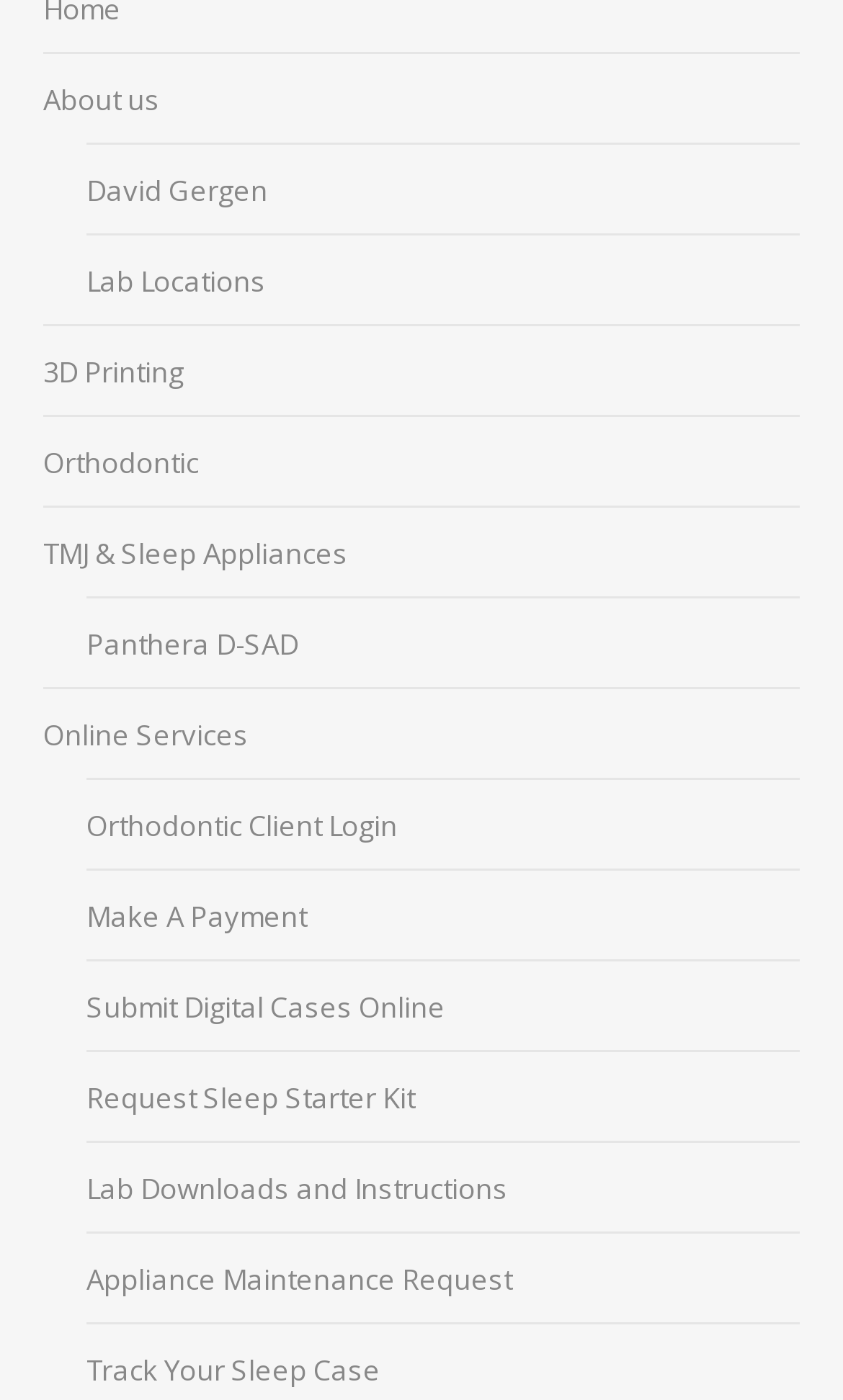What is the name of the appliance mentioned on the webpage? Refer to the image and provide a one-word or short phrase answer.

Panthera D-SAD